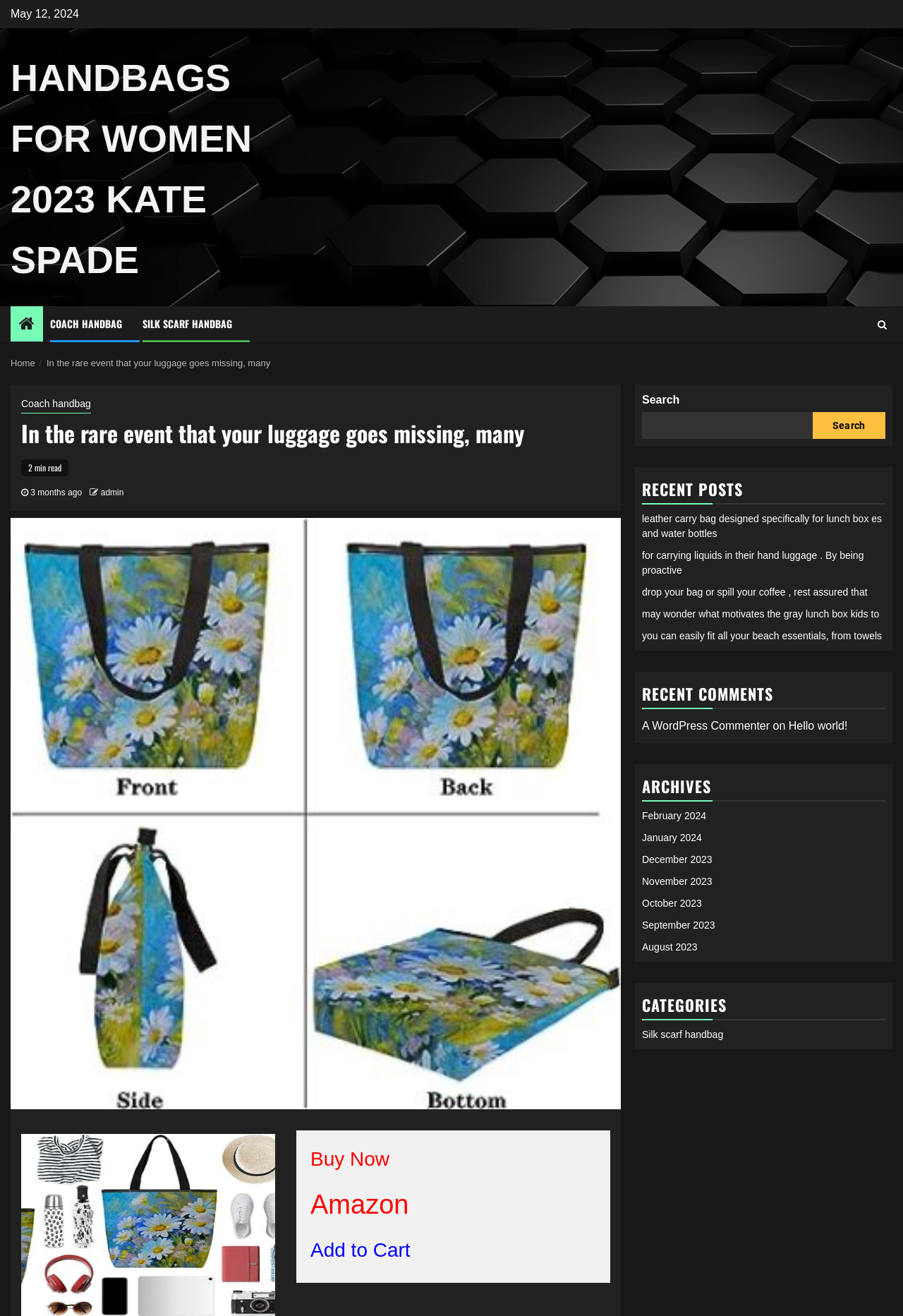Generate an in-depth caption that captures all aspects of the webpage.

This webpage appears to be a blog or article page focused on handbags for women, specifically Kate Spade and Coach brands. At the top, there is a date "May 12, 2024" and a few links to related topics, including "HANDBAGS FOR WOMEN 2023 KATE SPADE" and "COACH HANDBAG". 

Below these links, there is a navigation section with breadcrumbs, including links to "Home" and the current page title. The main content area has a heading that matches the page title, followed by a short description and a "2 min read" indicator. There is also an image related to the article, and links to the author "admin" and a timestamp "3 months ago".

On the right side of the page, there are several sections, including a search bar, recent posts, recent comments, archives, and categories. The recent posts section lists several article titles, while the recent comments section shows a single comment from "A WordPress Commenter" on the article "Hello world!". The archives section lists several months from 2023 and 2024, and the categories section lists a single category "Silk scarf handbag".

At the bottom of the page, there are three call-to-action links: "Buy Now", "Amazon", and "Add to Cart", which suggest that the page is promoting a product or products related to handbags.